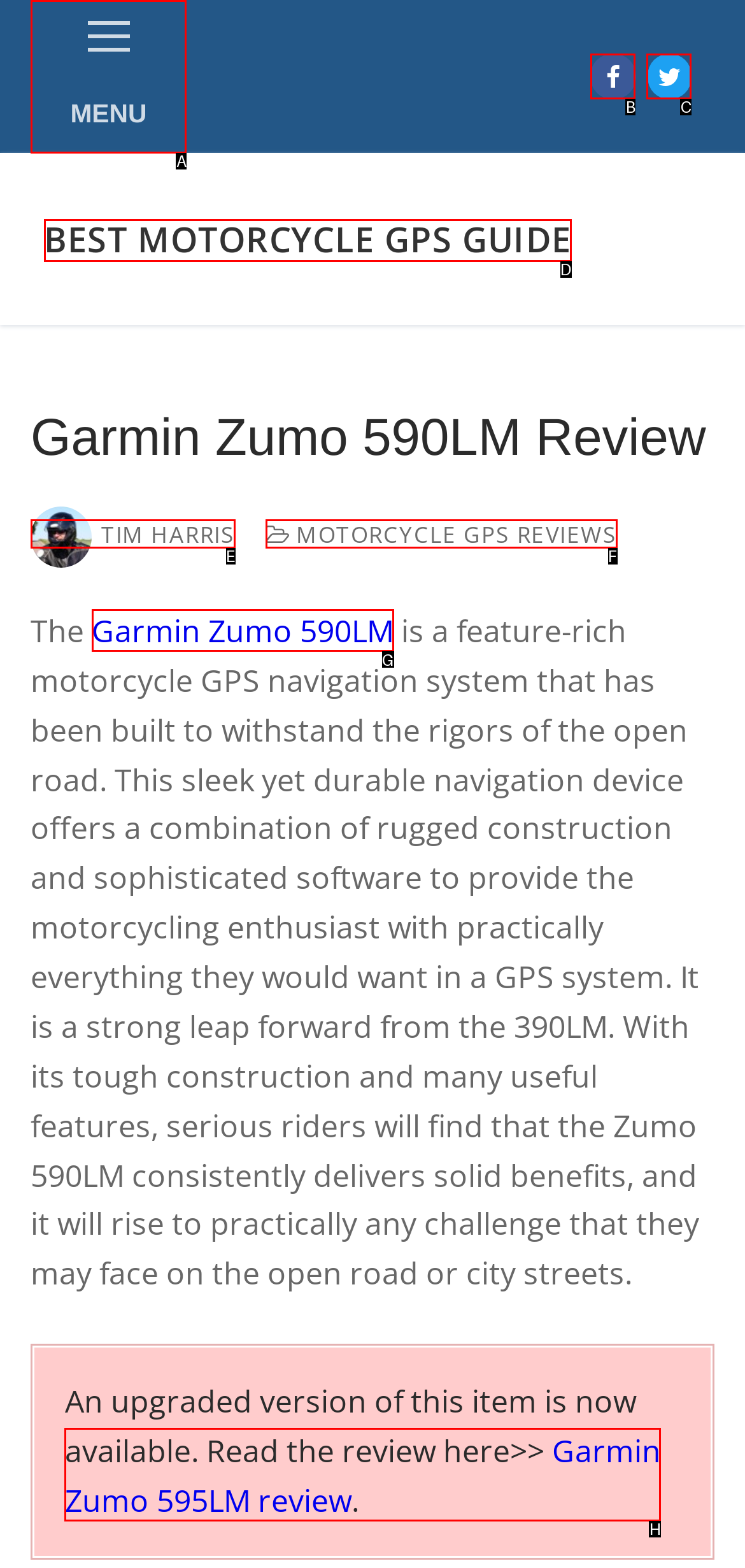For the instruction: Check the Garmin Zumo 595LM review, determine the appropriate UI element to click from the given options. Respond with the letter corresponding to the correct choice.

H